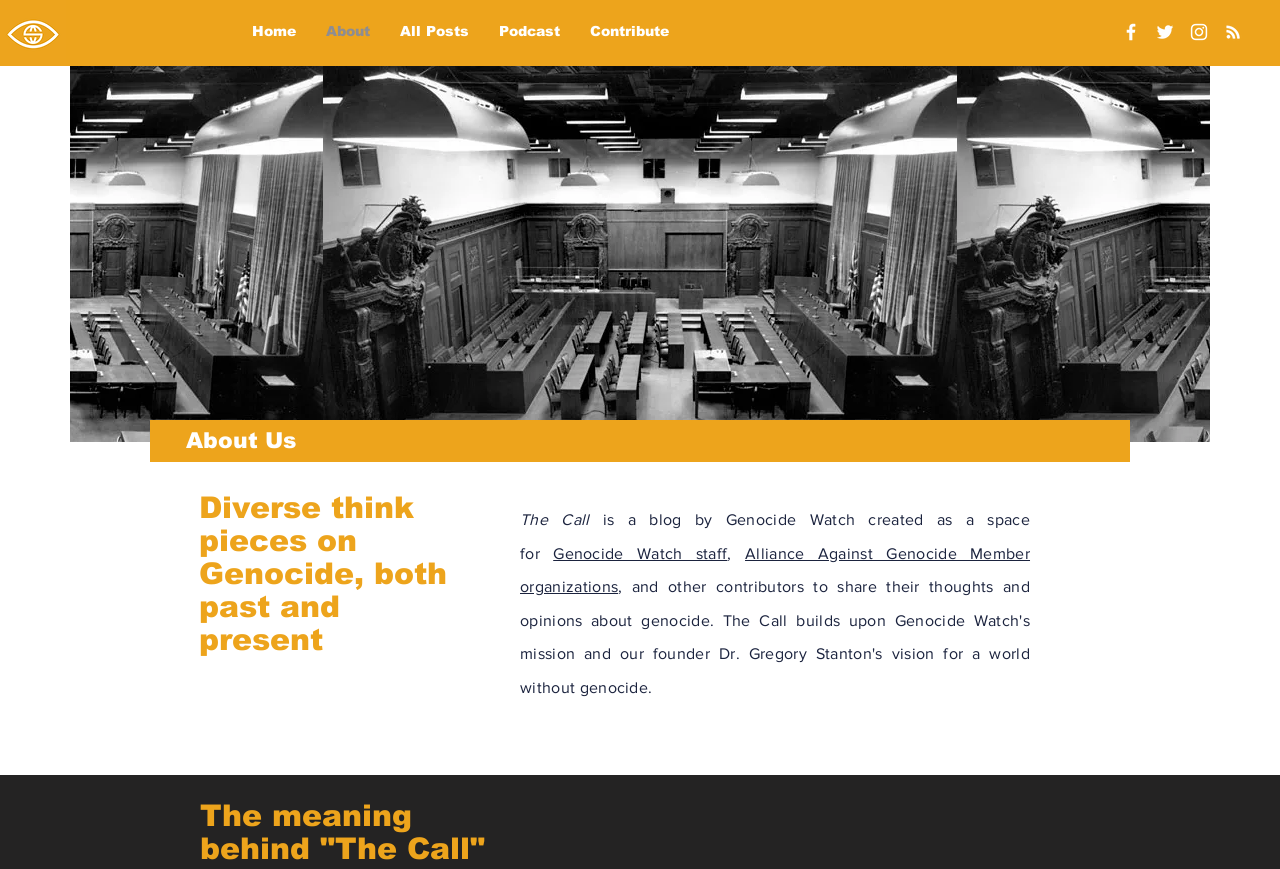Determine the bounding box coordinates for the clickable element required to fulfill the instruction: "Explore All Posts". Provide the coordinates as four float numbers between 0 and 1, i.e., [left, top, right, bottom].

[0.301, 0.017, 0.378, 0.055]